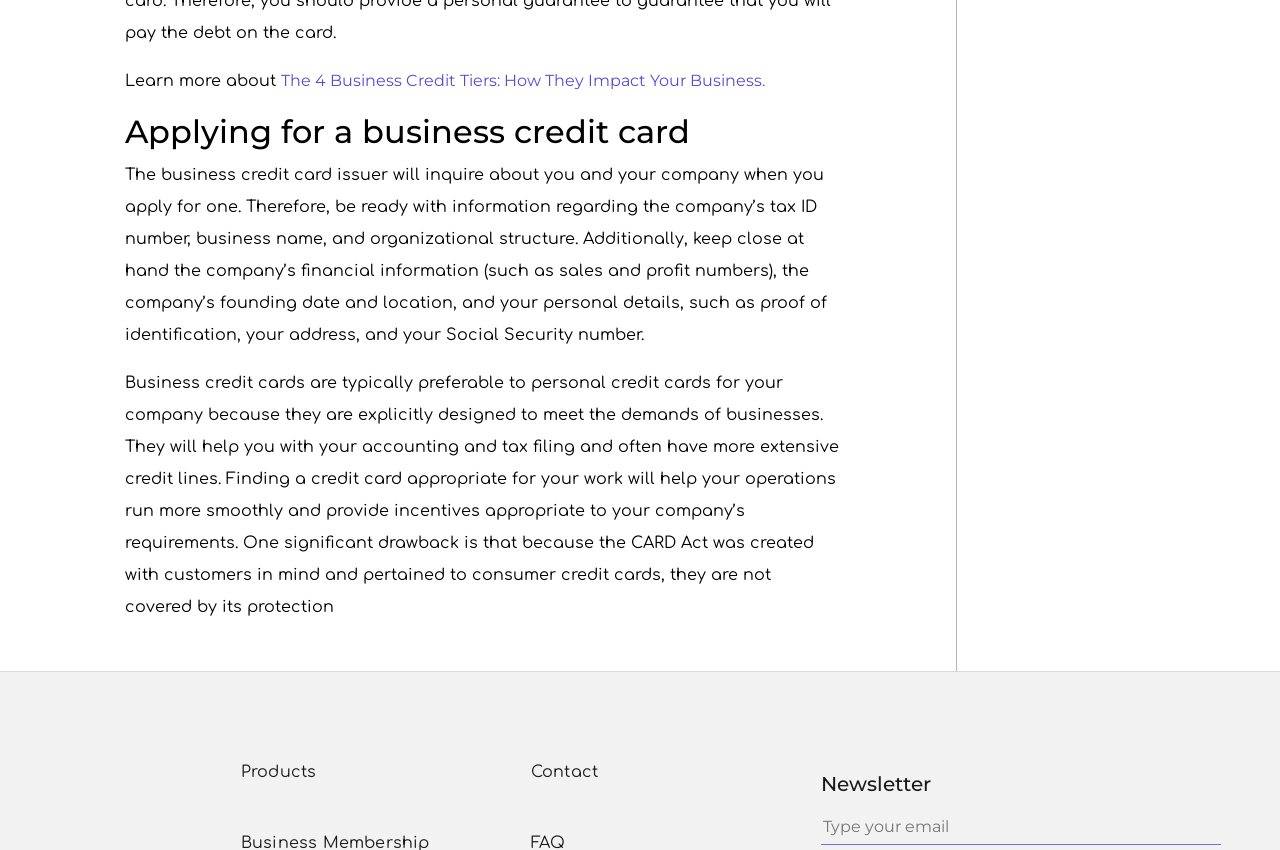Identify the bounding box coordinates of the clickable region necessary to fulfill the following instruction: "Share the product on Twitter". The bounding box coordinates should be four float numbers between 0 and 1, i.e., [left, top, right, bottom].

None